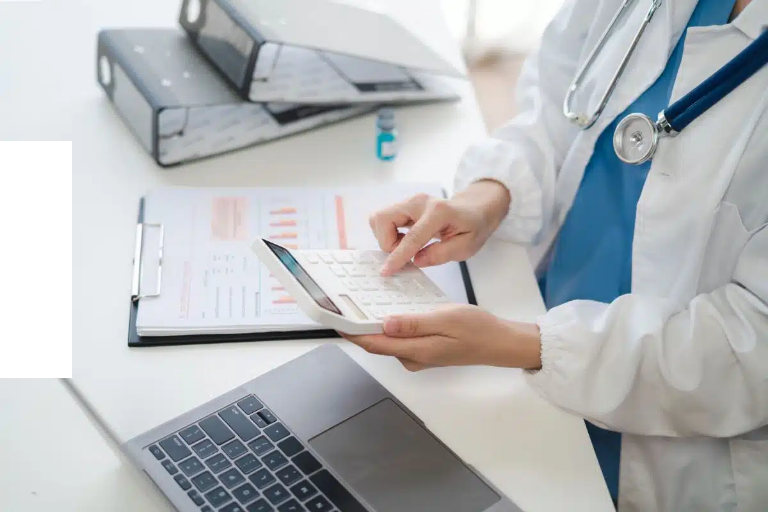What is draped around the healthcare professional's neck?
Please elaborate on the answer to the question with detailed information.

The stethoscope draped around the healthcare professional's neck is a clear indication of their medical profession. It is a common tool used by healthcare professionals to examine patients and is often worn around the neck for convenience.